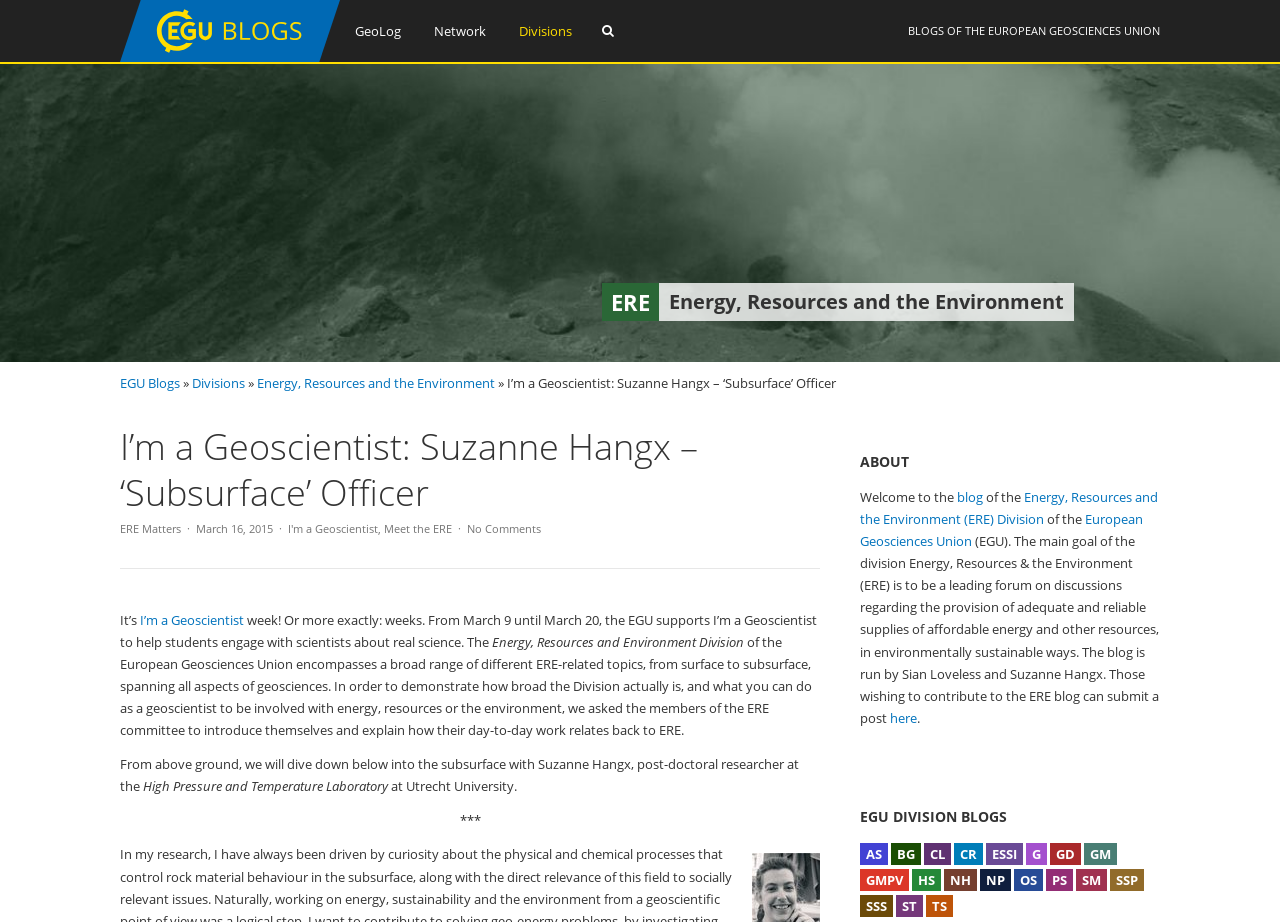Please find the bounding box coordinates of the element that needs to be clicked to perform the following instruction: "Read the 'Energy, Resources and the Environment' blog". The bounding box coordinates should be four float numbers between 0 and 1, represented as [left, top, right, bottom].

[0.094, 0.406, 0.141, 0.425]